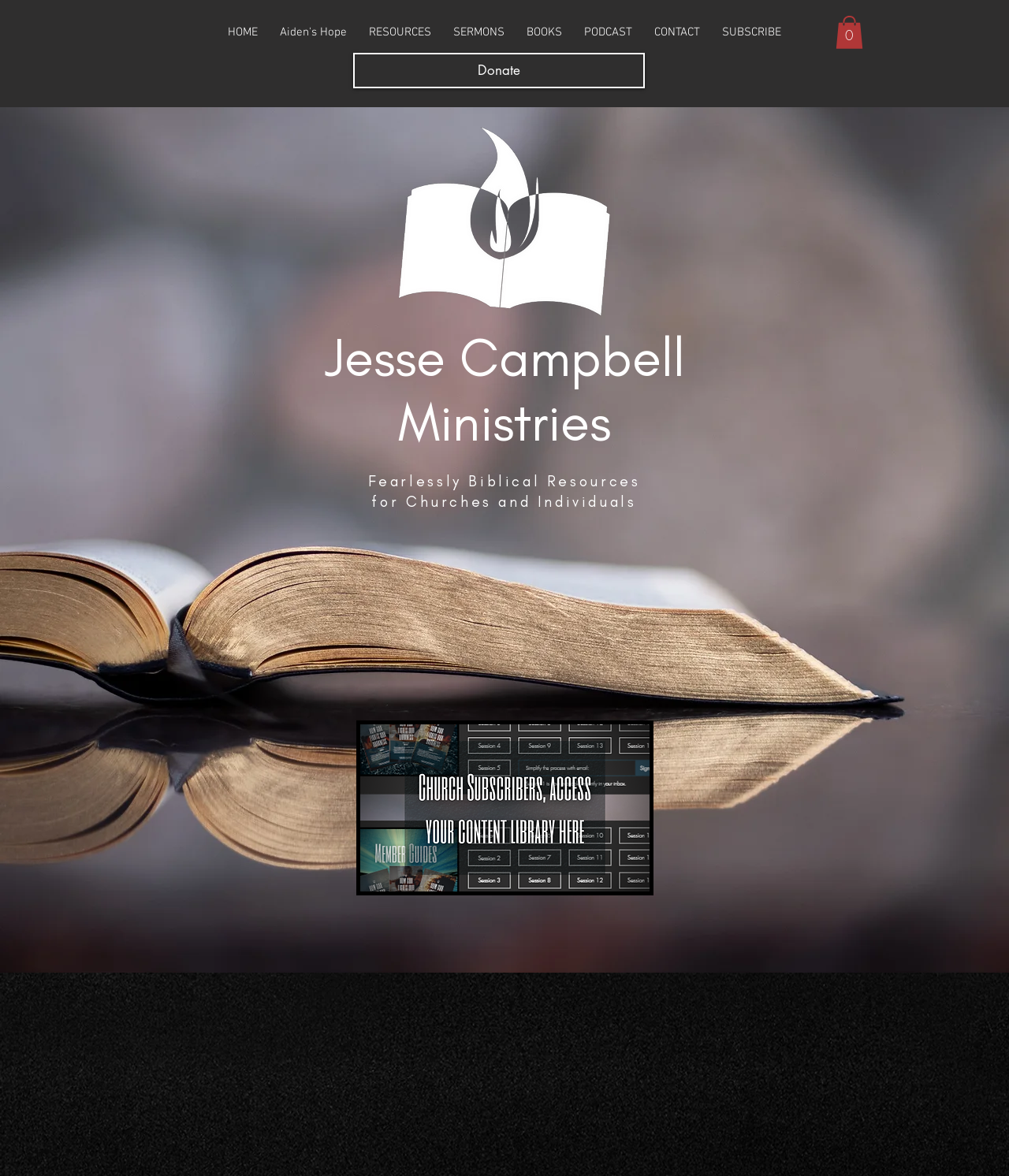Can you provide the bounding box coordinates for the element that should be clicked to implement the instruction: "subscribe to newsletter"?

[0.705, 0.02, 0.785, 0.036]